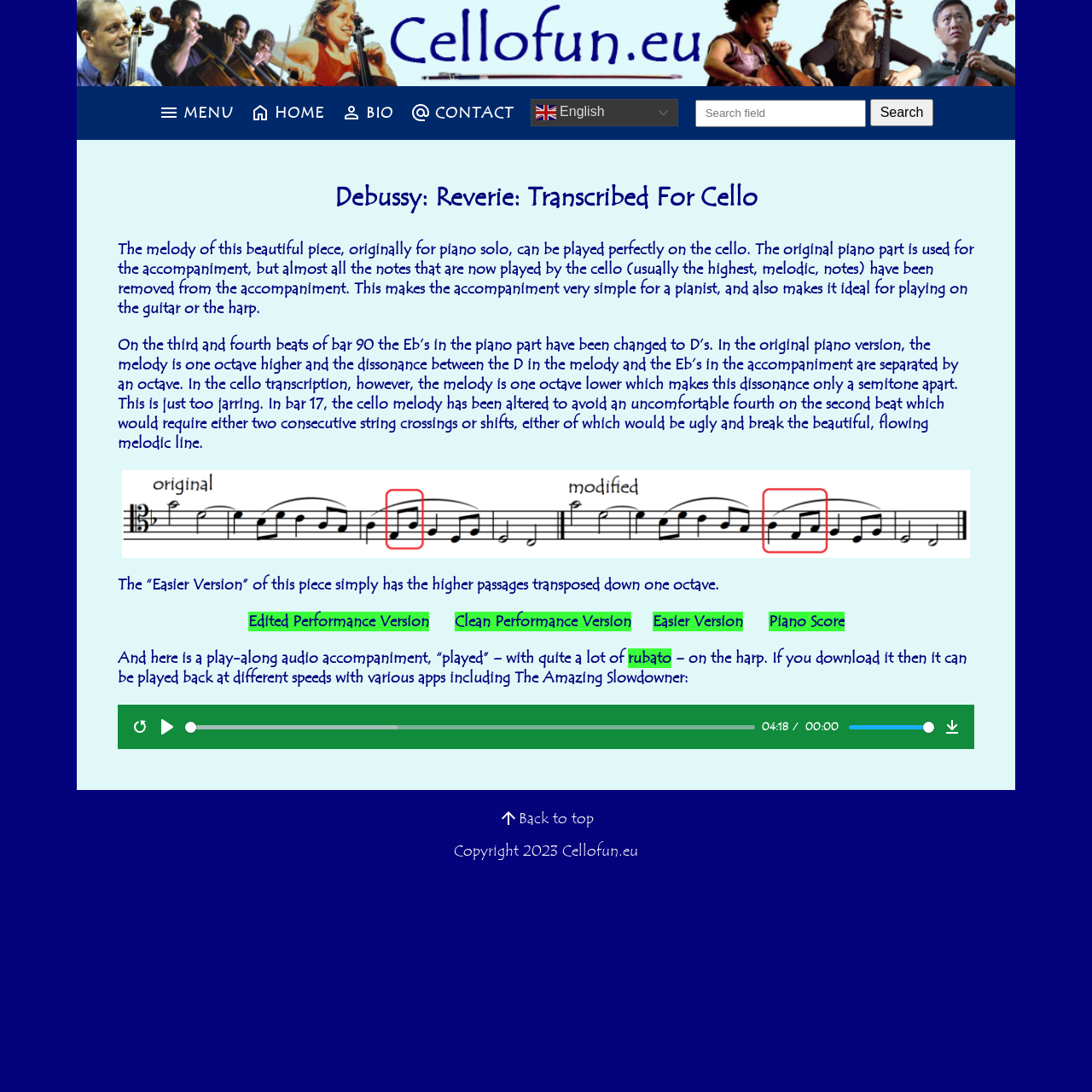Please provide the bounding box coordinates for the element that needs to be clicked to perform the instruction: "Search for something in the search field". The coordinates must consist of four float numbers between 0 and 1, formatted as [left, top, right, bottom].

[0.636, 0.091, 0.793, 0.116]